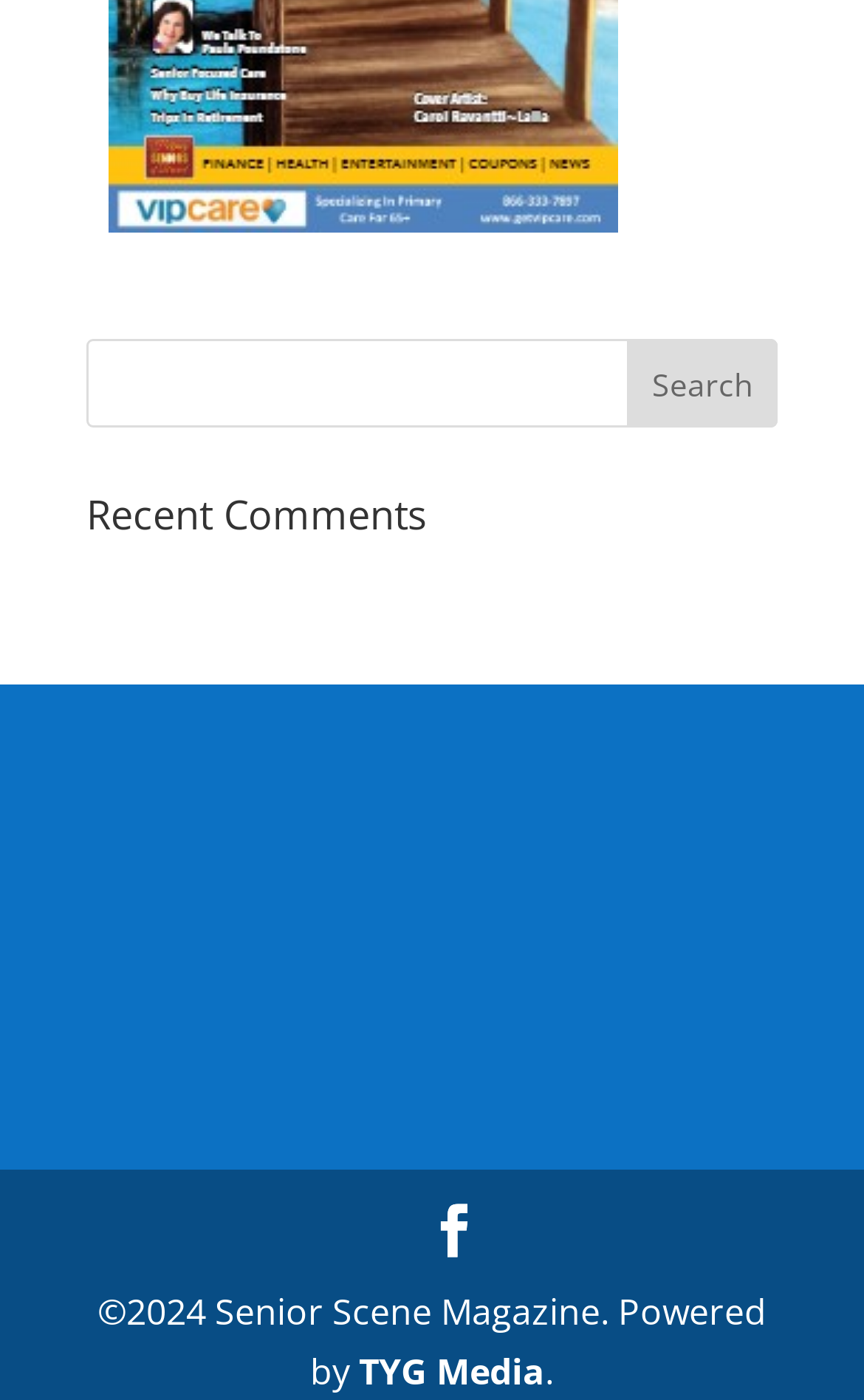Given the description: "TYG Media", determine the bounding box coordinates of the UI element. The coordinates should be formatted as four float numbers between 0 and 1, [left, top, right, bottom].

[0.415, 0.962, 0.631, 0.997]